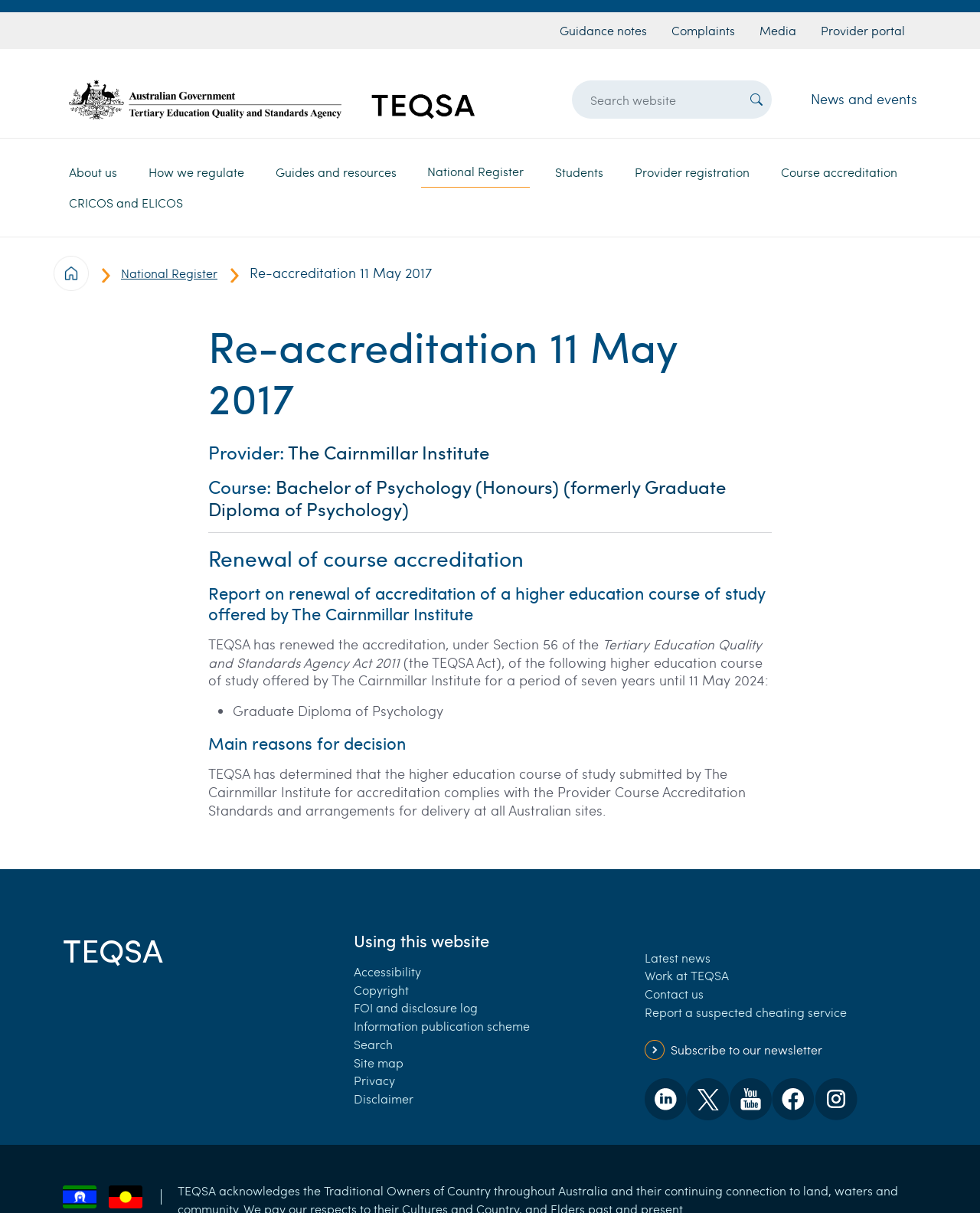Specify the bounding box coordinates of the area to click in order to follow the given instruction: "View News and events."

[0.827, 0.074, 0.936, 0.089]